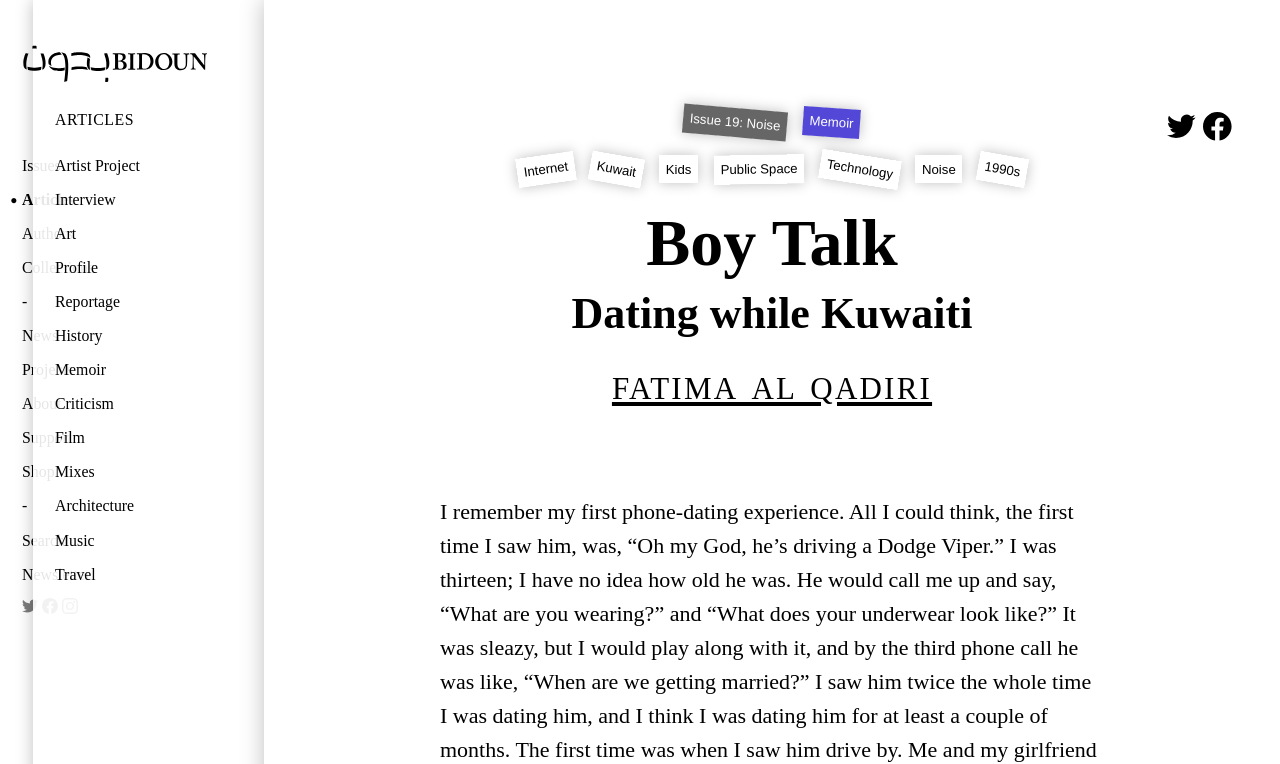Give a one-word or phrase response to the following question: What is the name of the author of the article 'Boy Talk'?

fatima al qadiri